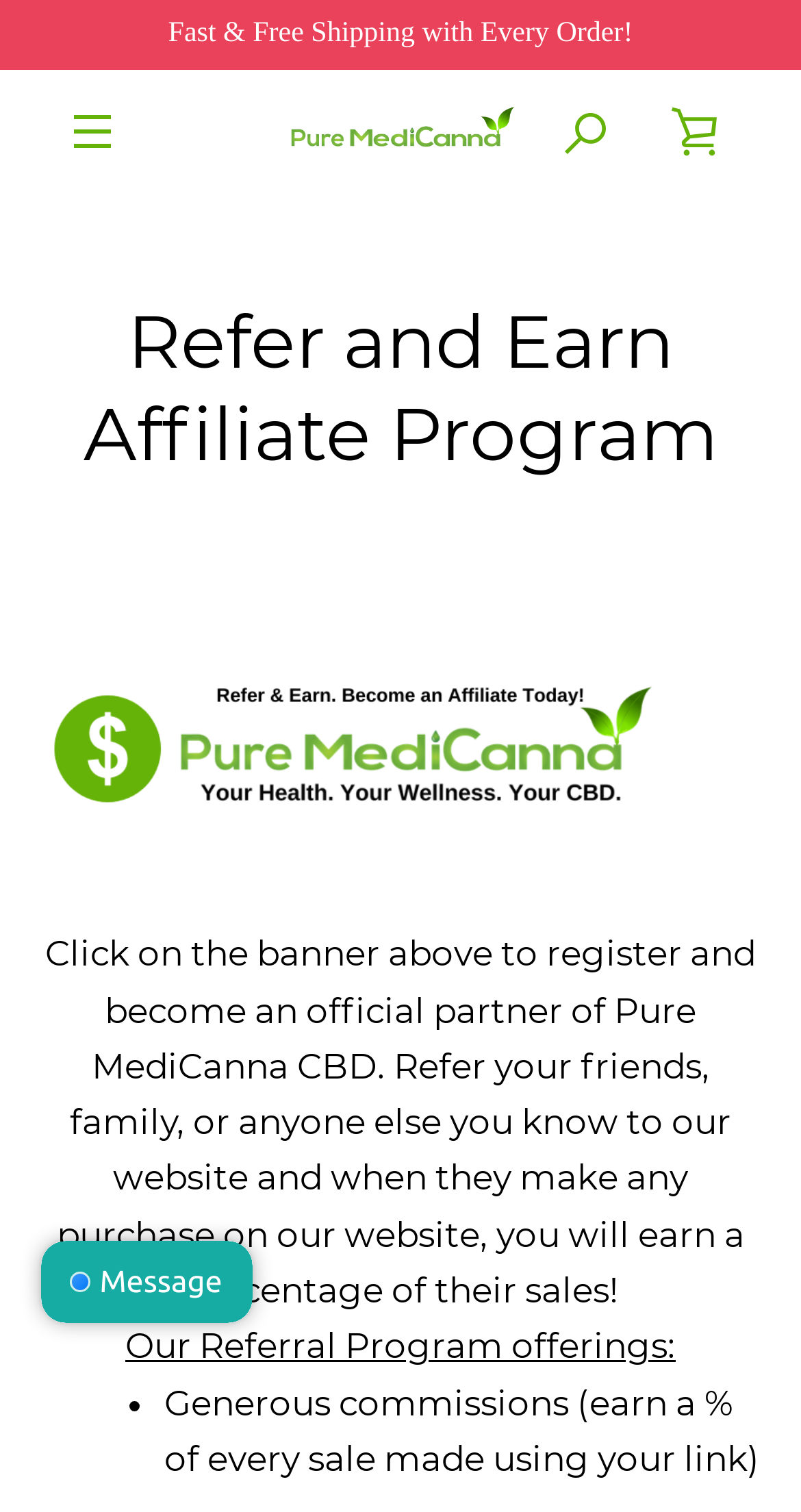What is the shipping policy?
Please craft a detailed and exhaustive response to the question.

The webpage mentions 'Fast & Free Shipping with Every Order!' which indicates that the website offers fast and free shipping on all orders.